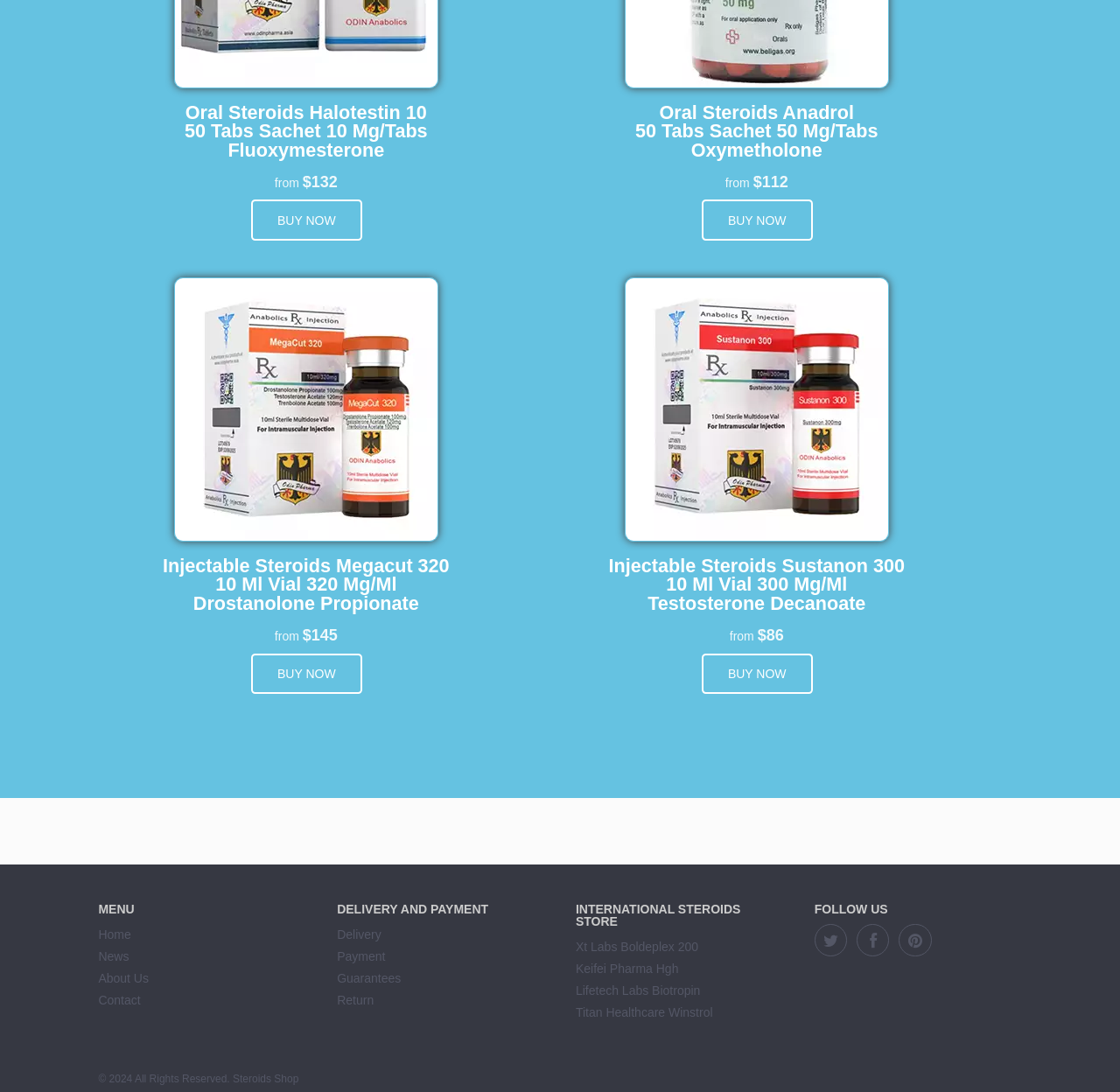What is the price of Oral Steroids Halotestin 10 50 Tabs Sachet 10 Mg/Tabs Fluoxymesterone?
Respond with a short answer, either a single word or a phrase, based on the image.

$132